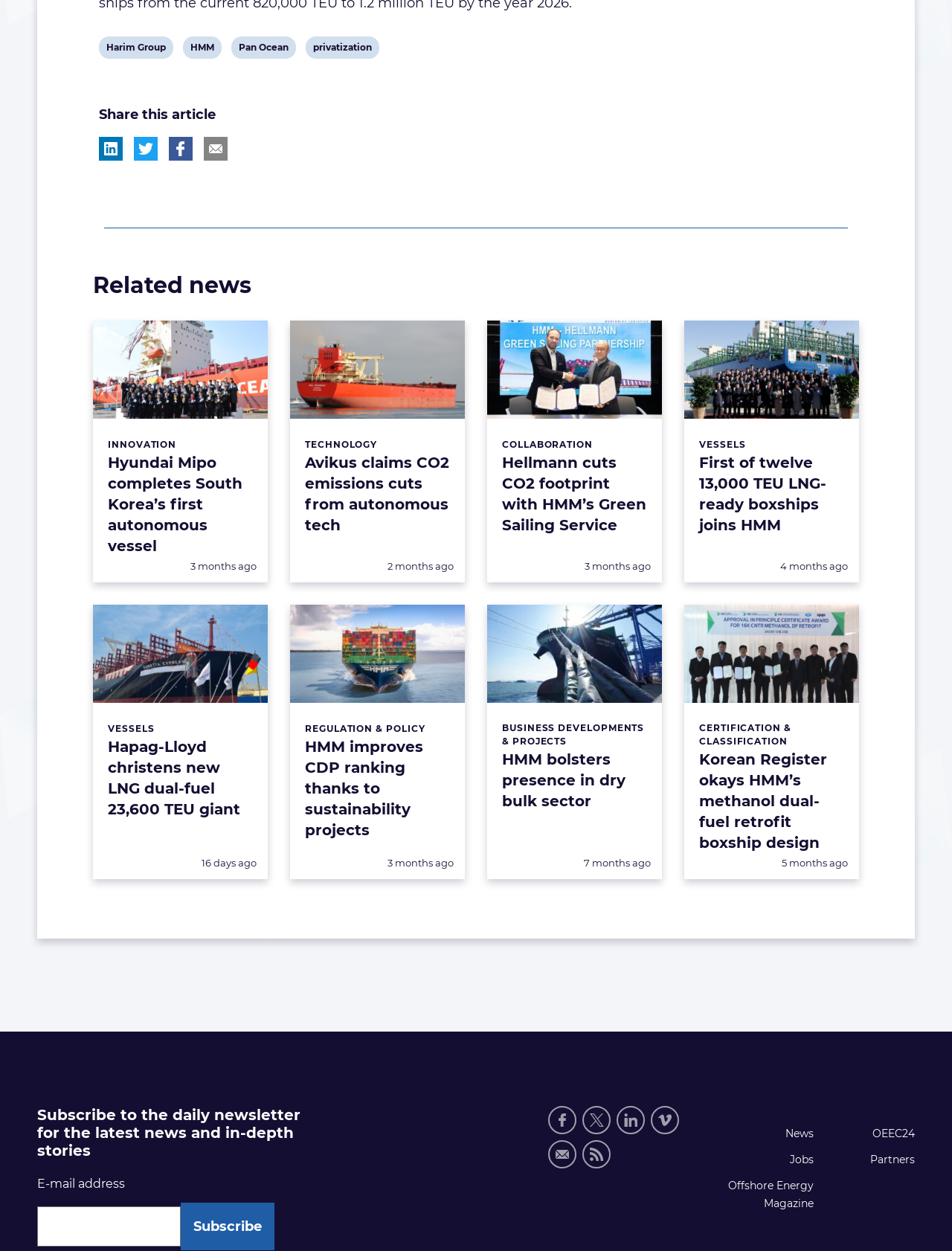Calculate the bounding box coordinates of the UI element given the description: "View post tag: HMM".

[0.192, 0.029, 0.232, 0.047]